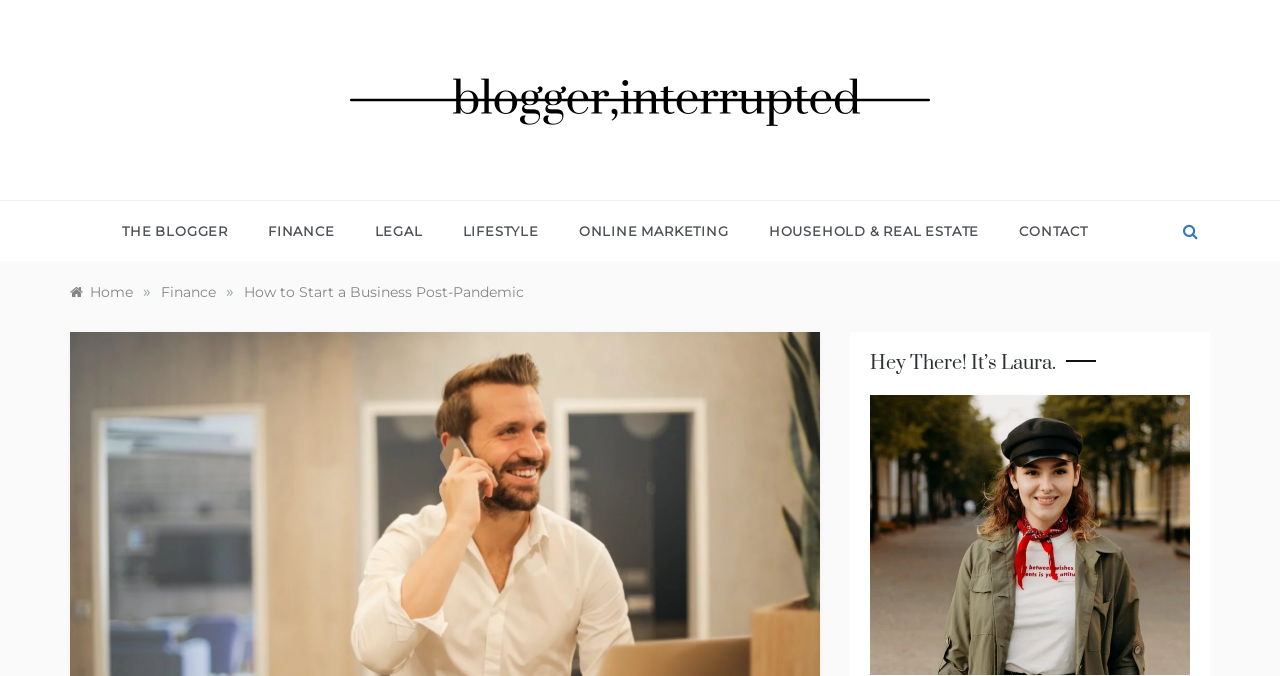Find the bounding box coordinates of the area to click in order to follow the instruction: "Explore the case studies".

None